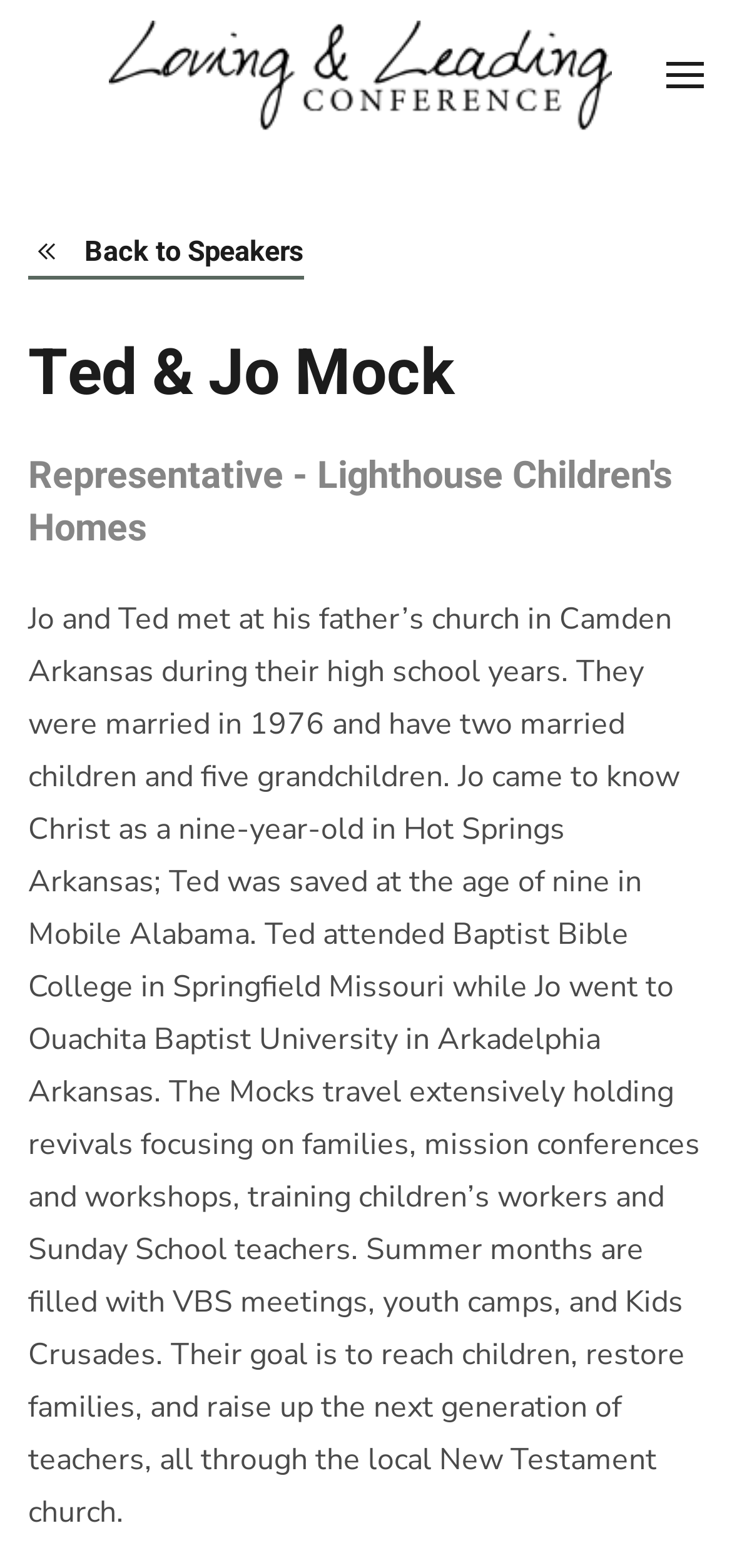Where did Ted attend college?
Answer the question with a detailed explanation, including all necessary information.

The webpage mentions that Ted attended Baptist Bible College in Springfield, Missouri, while Jo attended Ouachita Baptist University in Arkadelphia, Arkansas.